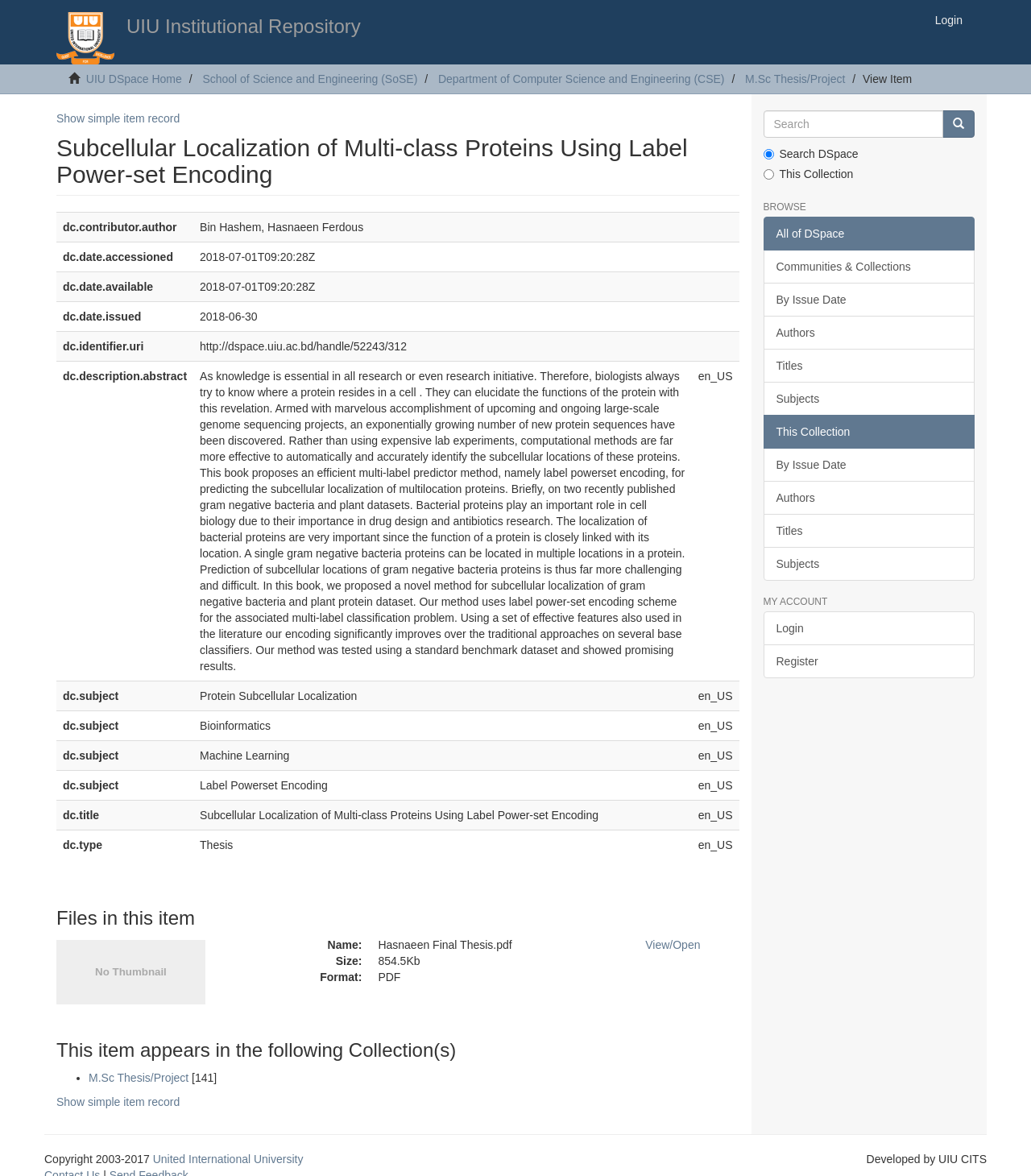Using the information from the screenshot, answer the following question thoroughly:
What is the date of issuance of this thesis?

The date of issuance of this thesis can be found in the table section of the webpage, where it is listed as 'dc.date.issued' with the value '2018-06-30'.